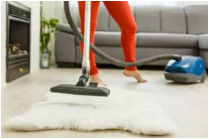Respond to the question below with a single word or phrase:
What type of plant is in the background?

Indoor plant